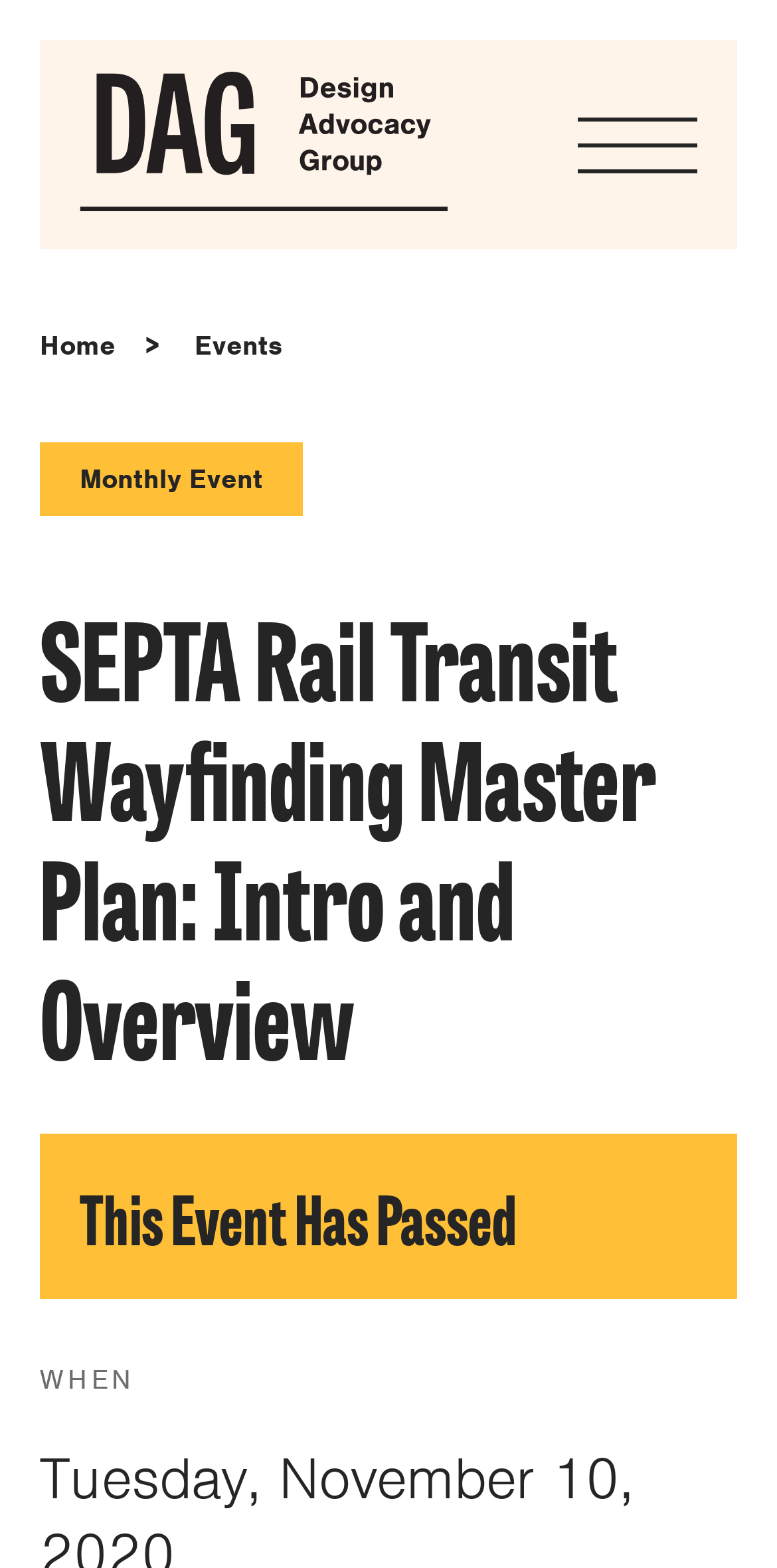Create a full and detailed caption for the entire webpage.

The webpage is about the SEPTA Rail Transit Wayfinding Master Plan, specifically the introduction and overview. At the top left, there is a logo of Design Advocacy Group, which is an image with a link to the group's homepage. Below the logo, there is a navigation button to open or close the navigation menu.

To the right of the logo, there is a navigation menu with two links: "Home" and "Events". Below the navigation menu, there is a highlighted section with a mark and a static text "Monthly Event". 

The main content of the page is headed by a large title "SEPTA Rail Transit Wayfinding Master Plan: Intro and Overview", which spans across the entire width of the page. 

Further down, there is a subheading "This Event Has Passed" and a section with a label "WHEN", which suggests that the page may be discussing a past event related to the master plan.